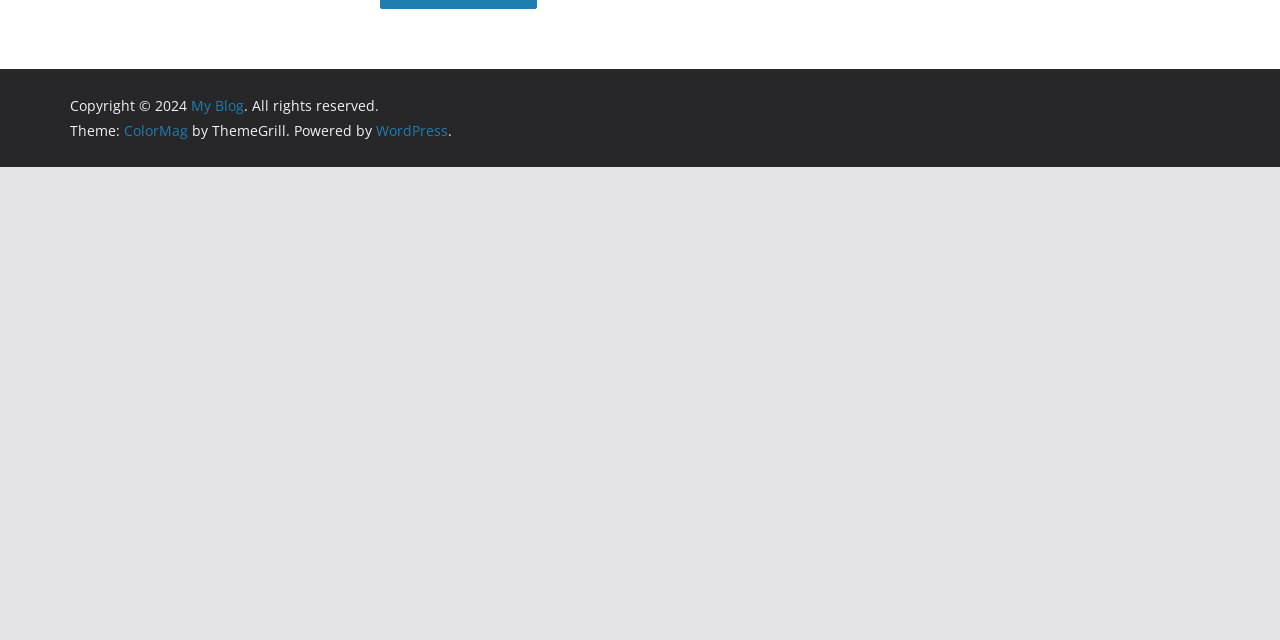From the webpage screenshot, identify the region described by My Blog. Provide the bounding box coordinates as (top-left x, top-left y, bottom-right x, bottom-right y), with each value being a floating point number between 0 and 1.

[0.149, 0.15, 0.191, 0.179]